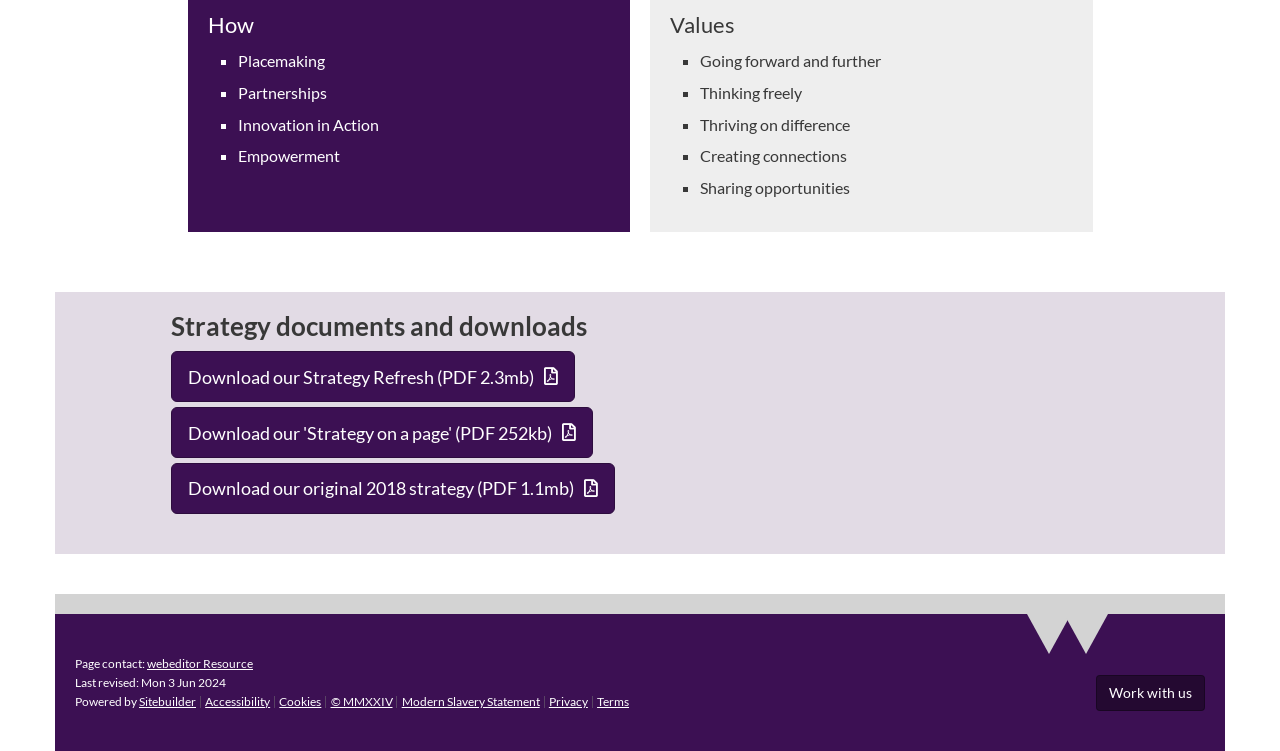For the given element description Accessibility, determine the bounding box coordinates of the UI element. The coordinates should follow the format (top-left x, top-left y, bottom-right x, bottom-right y) and be within the range of 0 to 1.

[0.16, 0.924, 0.211, 0.944]